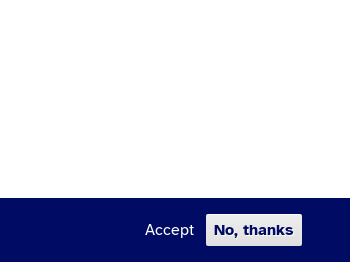Give an elaborate caption for the image.

The image displays a cookie consent banner that prominently features two buttons. The first button, labeled "Accept," allows users to agree to the website's use of cookies, enhancing their browsing experience. The second button, labeled "No, thanks," provides an option for users to decline cookie usage. The design features a clear and user-friendly layout, making it easy for visitors to make their choice regarding cookie preferences. The background is clean and simple, emphasizing the buttons for an intuitive interaction.